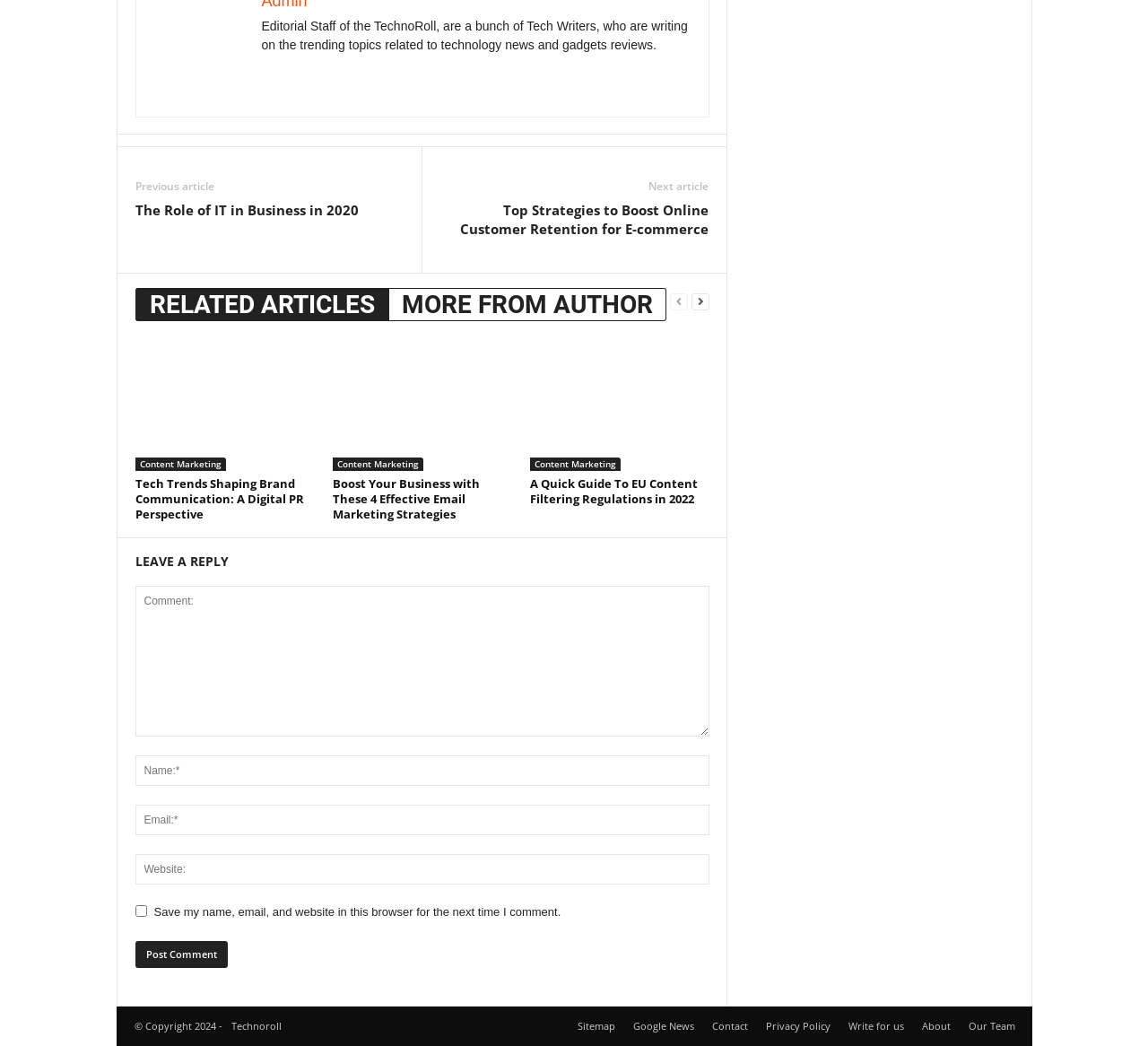Please specify the coordinates of the bounding box for the element that should be clicked to carry out this instruction: "Click on the '4 Ways Apps Can Help You Grow your Business' link". The coordinates must be four float numbers between 0 and 1, formatted as [left, top, right, bottom].

[0.118, 0.321, 0.274, 0.449]